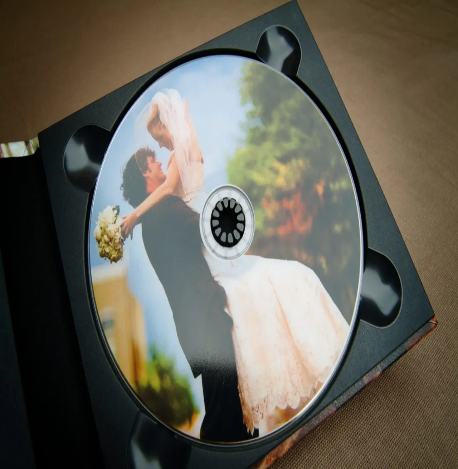Capture every detail in the image and describe it fully.

The image features a beautifully designed CD displaying a romantic scene of a couple celebrating a joyful moment. The couple is captured in a loving embrace, with the bride lifting her bouquet and the groom holding her with a smile. The background is a vibrant blend of greenery, enhancing the tender atmosphere. This CD design combines personal and artistic elements, making it an ideal representation for special occasions like weddings, anniversaries, or personal music compilations. The CD is placed in a stylish black case, highlighting the elegant presentation and inviting viewers to appreciate the customization possible through CD/DVD cover printing services.